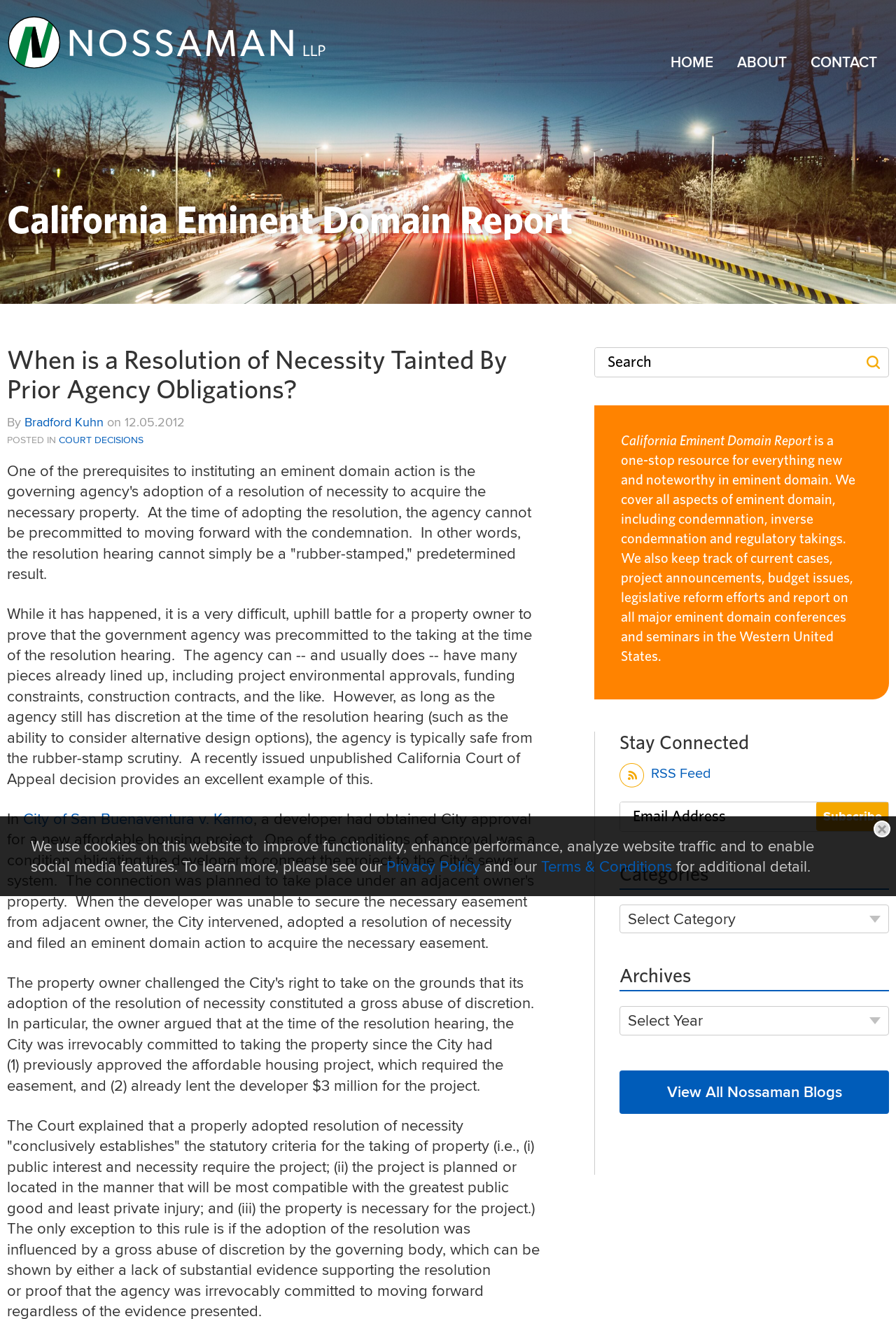Provide your answer in a single word or phrase: 
What is the name of the law firm?

Nossaman LLP